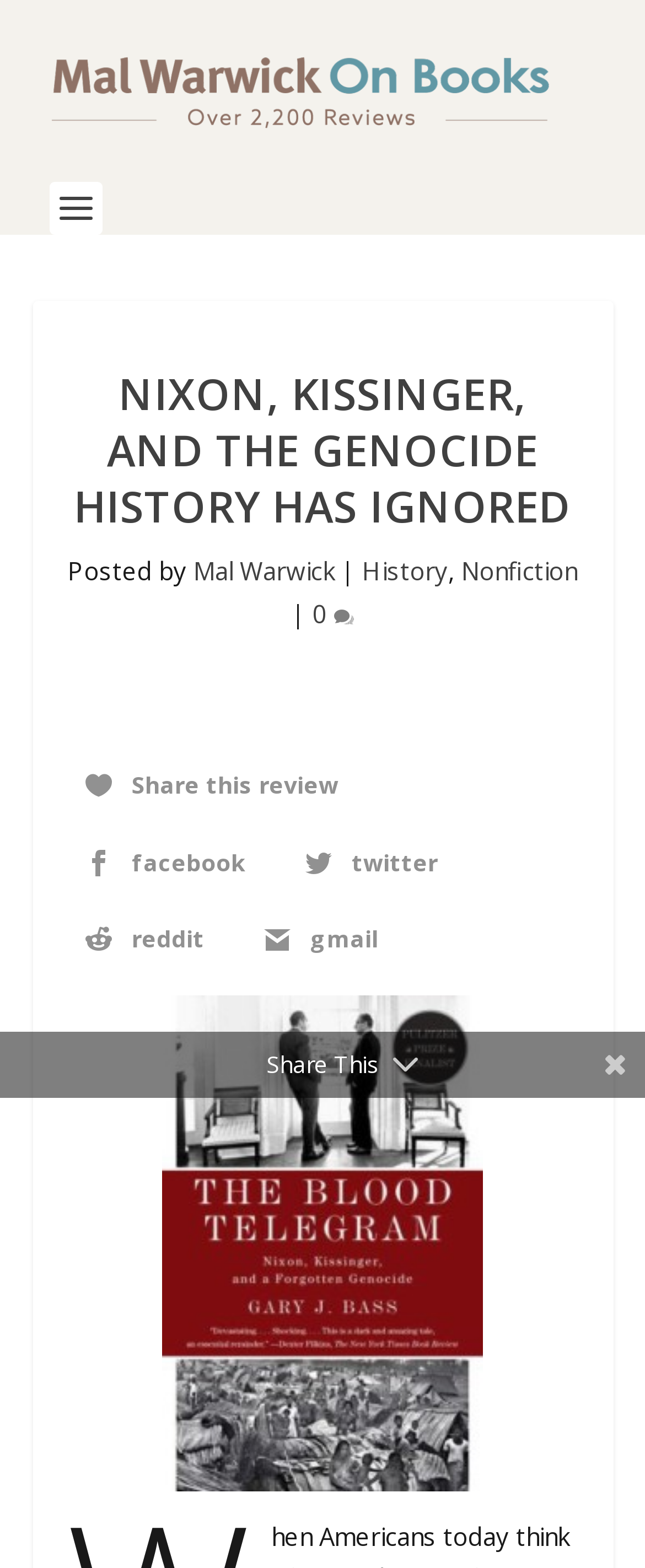Please provide a one-word or phrase answer to the question: 
What categories is the book classified under?

History, Nonfiction